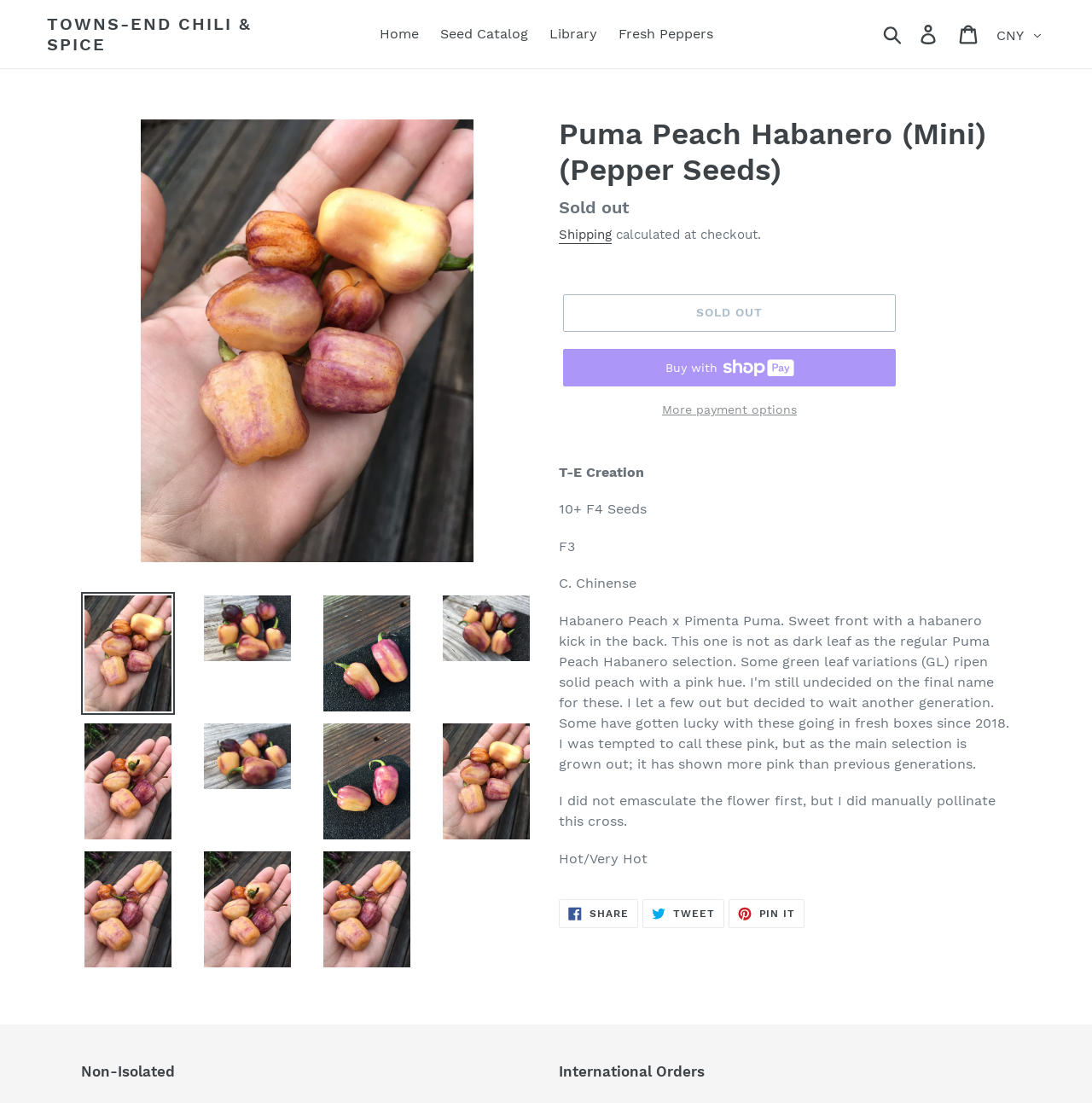Identify the first-level heading on the webpage and generate its text content.

Puma Peach Habanero (Mini) (Pepper Seeds)